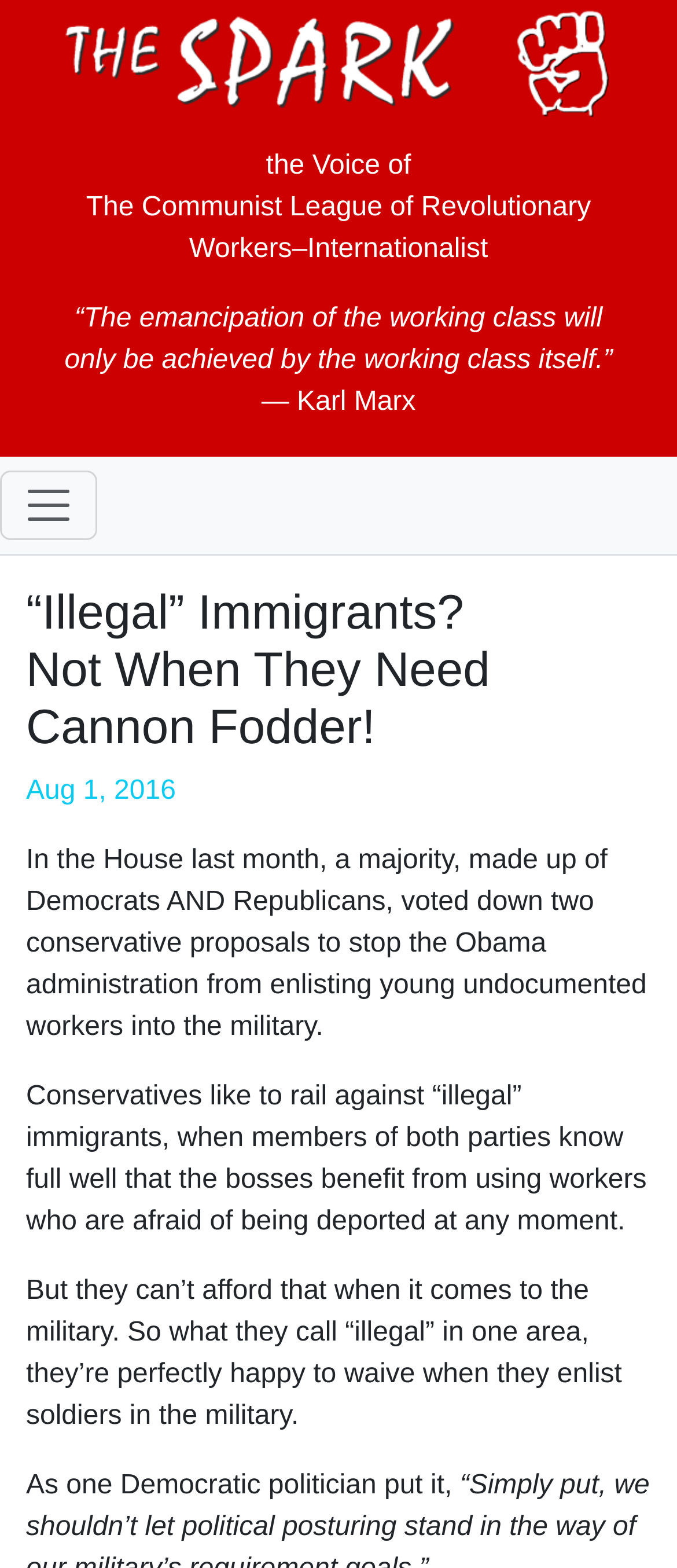Locate the UI element described by alt="The Spark" in the provided webpage screenshot. Return the bounding box coordinates in the format (top-left x, top-left y, bottom-right x, bottom-right y), ensuring all values are between 0 and 1.

[0.082, 0.006, 0.918, 0.075]